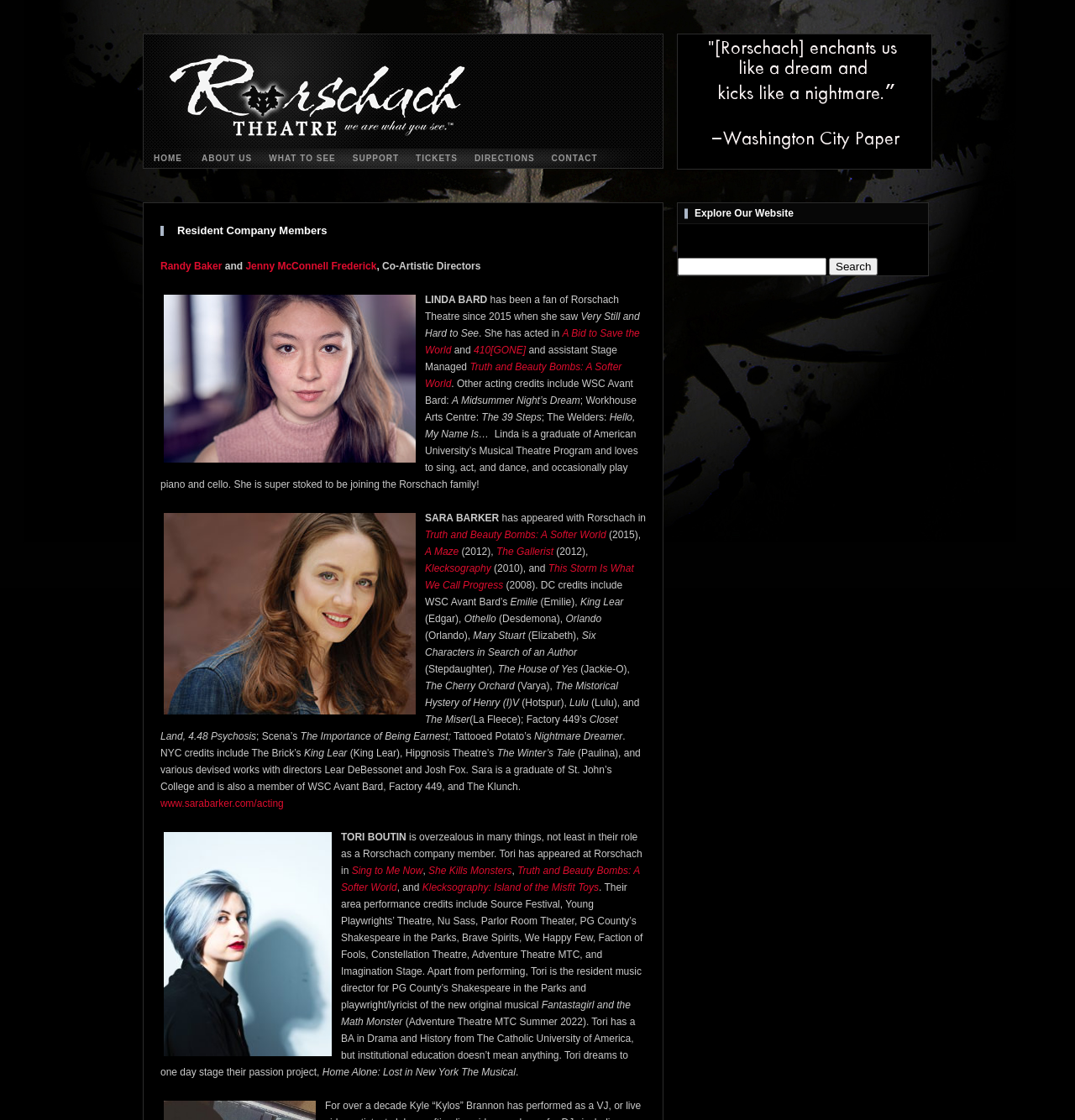Reply to the question with a single word or phrase:
What is the name of the play where Sara Barker played the role of Desdemona?

Othello